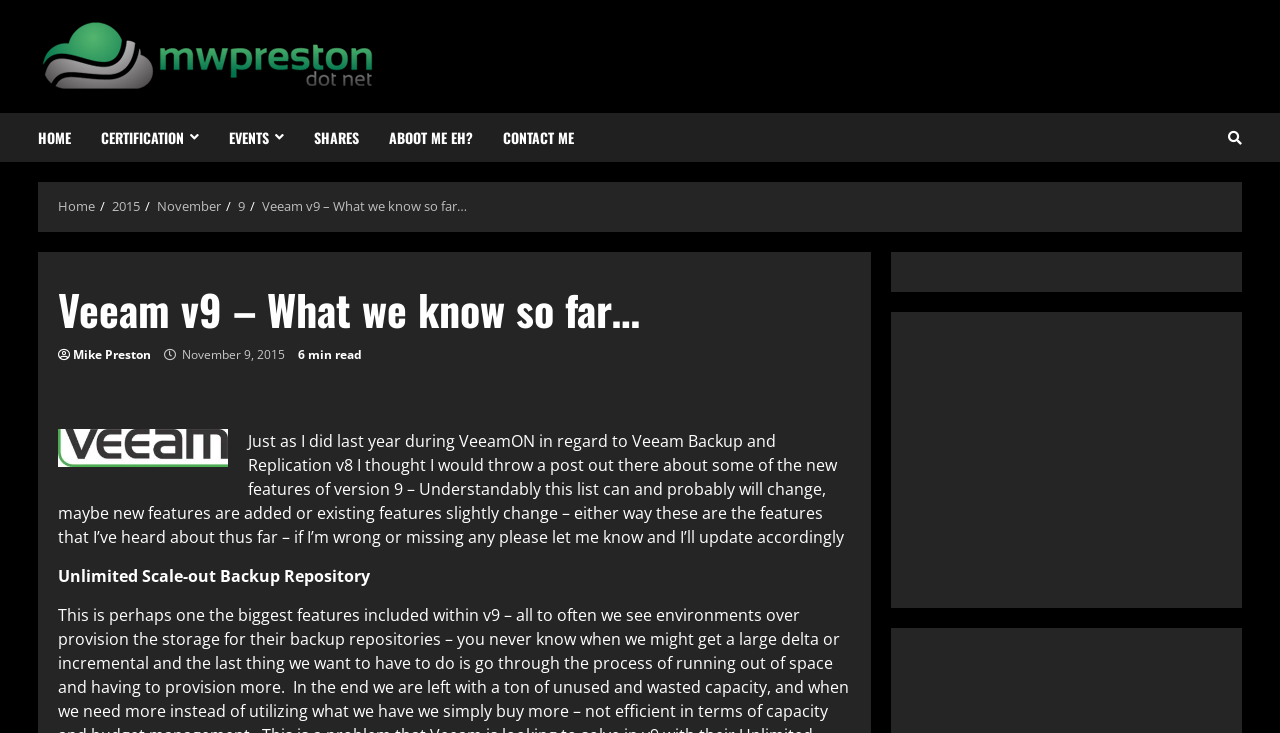Given the element description, predict the bounding box coordinates in the format (top-left x, top-left y, bottom-right x, bottom-right y). Make sure all values are between 0 and 1. Here is the element description: Contact Me

[0.381, 0.154, 0.448, 0.221]